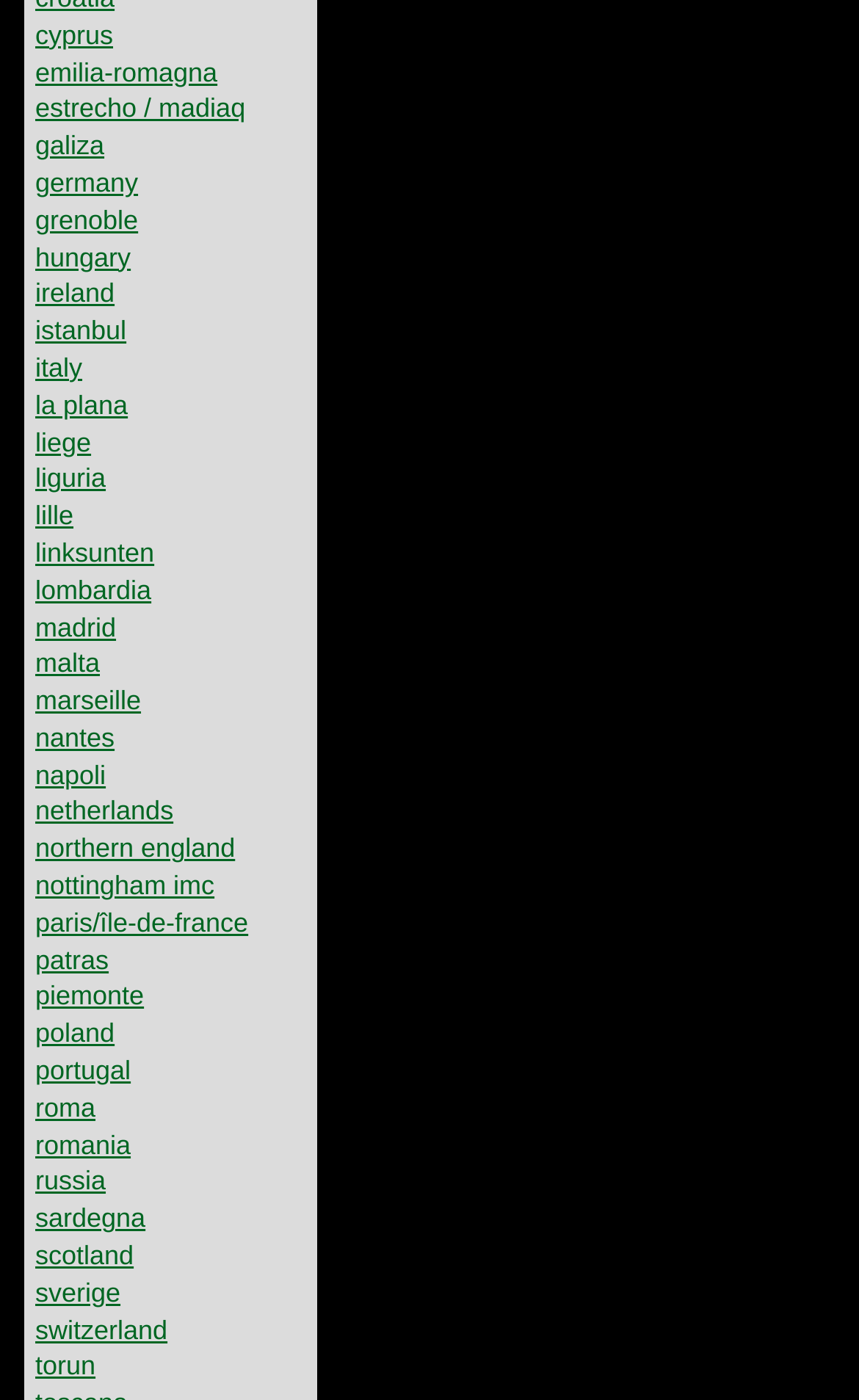Pinpoint the bounding box coordinates of the element you need to click to execute the following instruction: "visit cyprus". The bounding box should be represented by four float numbers between 0 and 1, in the format [left, top, right, bottom].

[0.041, 0.014, 0.132, 0.036]